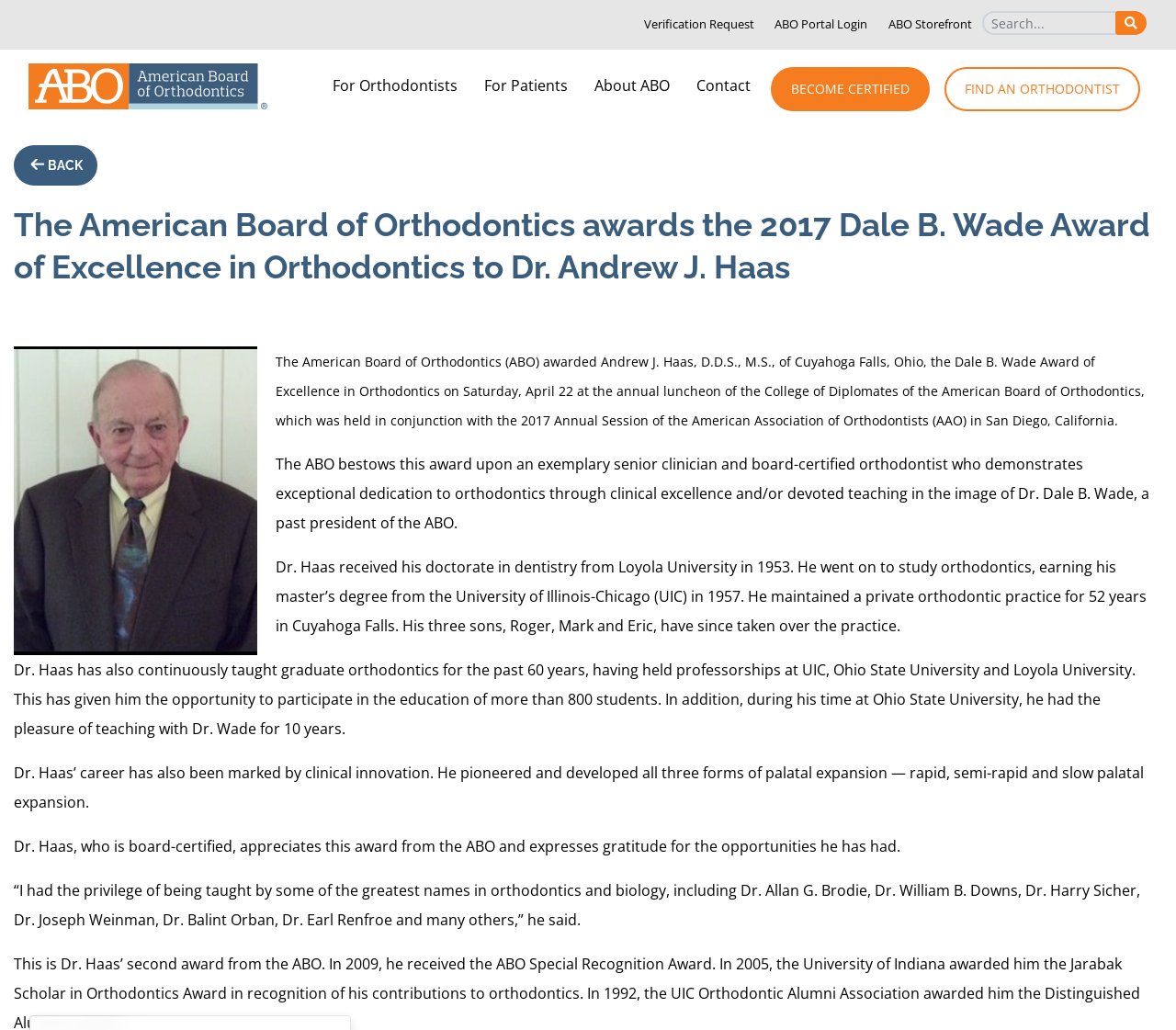Respond with a single word or phrase:
What is the name of the organization that awarded Dr. Haas?

American Board of Orthodontics